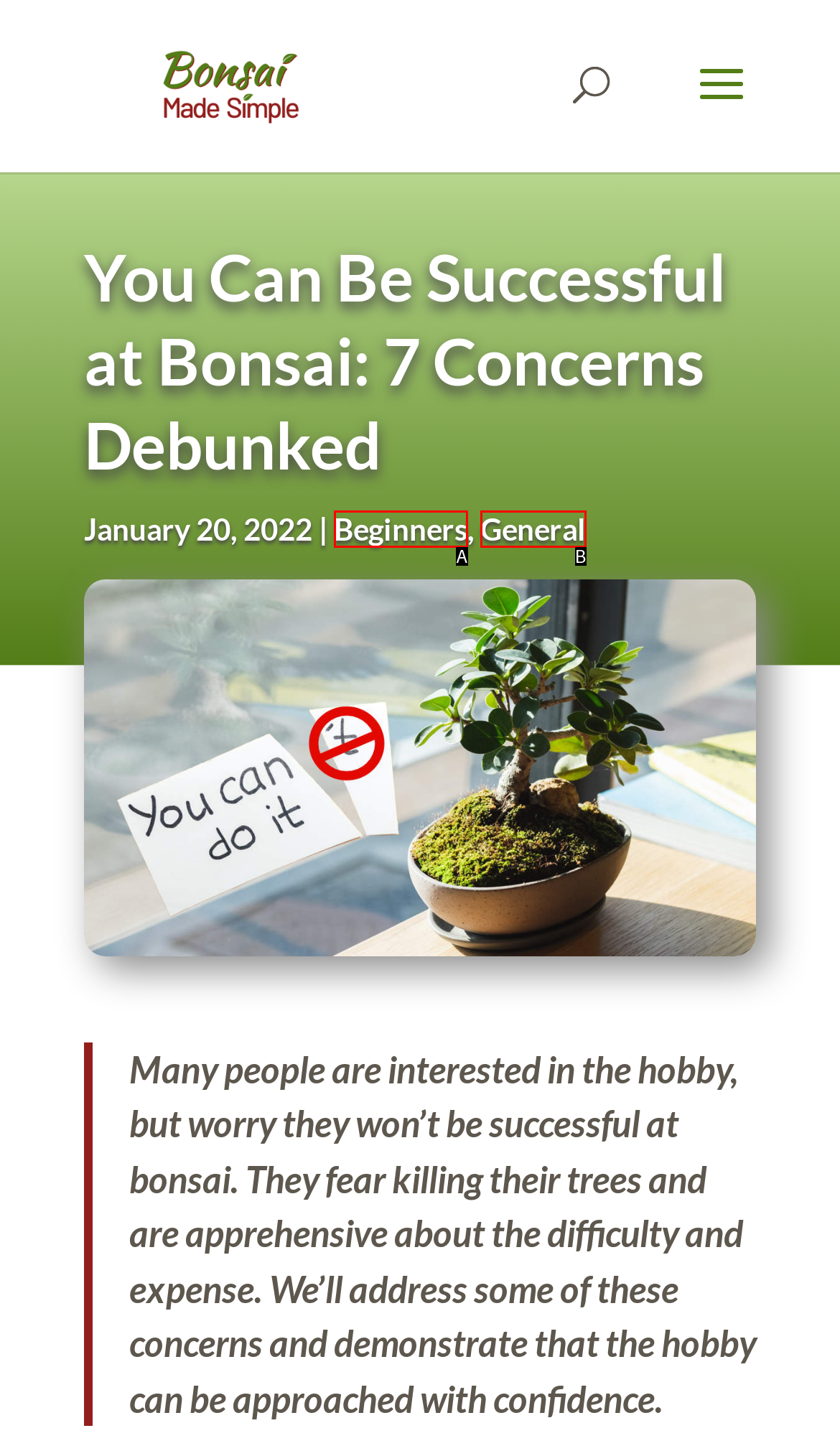From the provided options, pick the HTML element that matches the description: General. Respond with the letter corresponding to your choice.

B